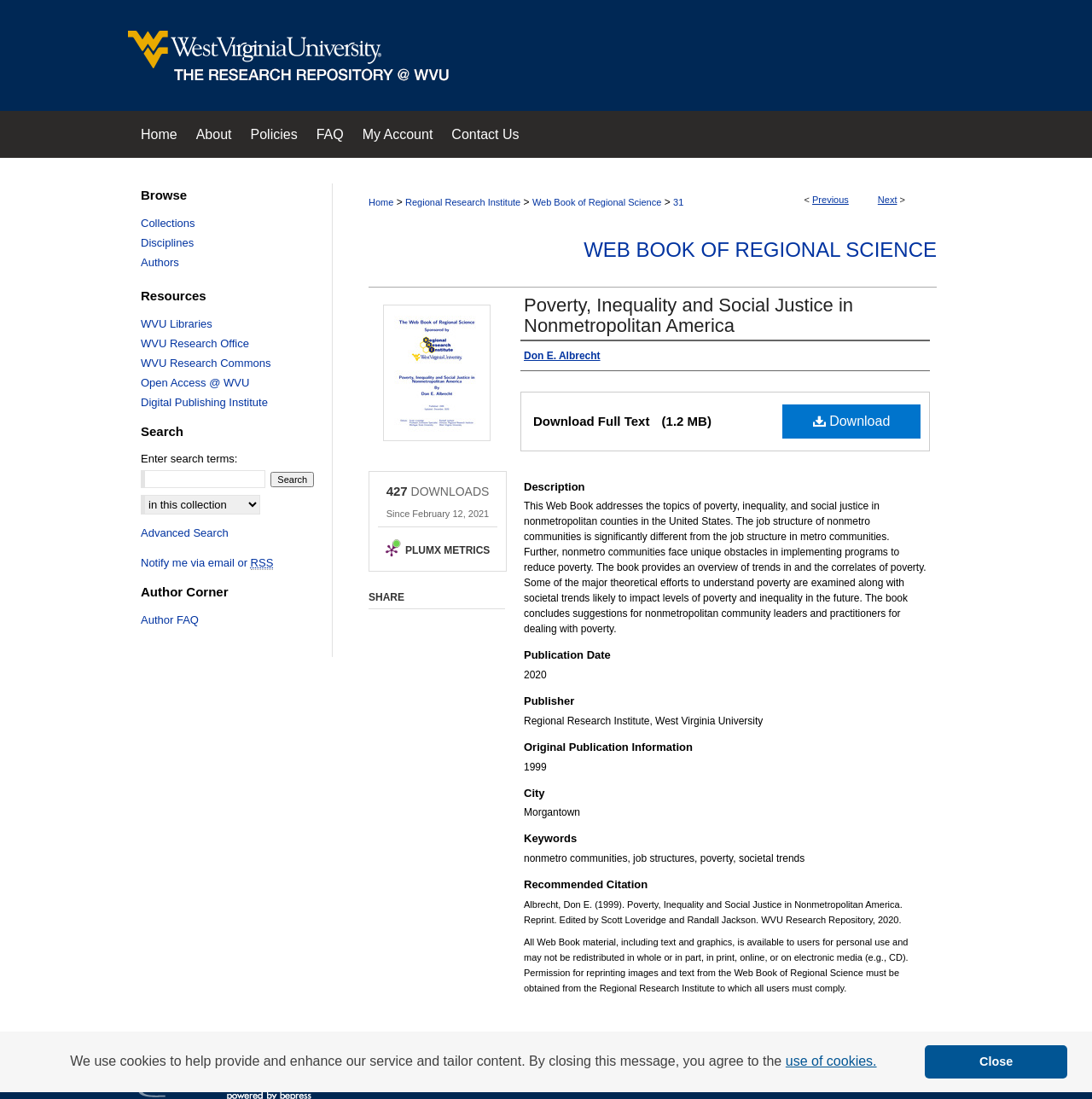Identify the bounding box coordinates of the section to be clicked to complete the task described by the following instruction: "View the 'PLUMX METRICS'". The coordinates should be four float numbers between 0 and 1, formatted as [left, top, right, bottom].

[0.346, 0.487, 0.454, 0.518]